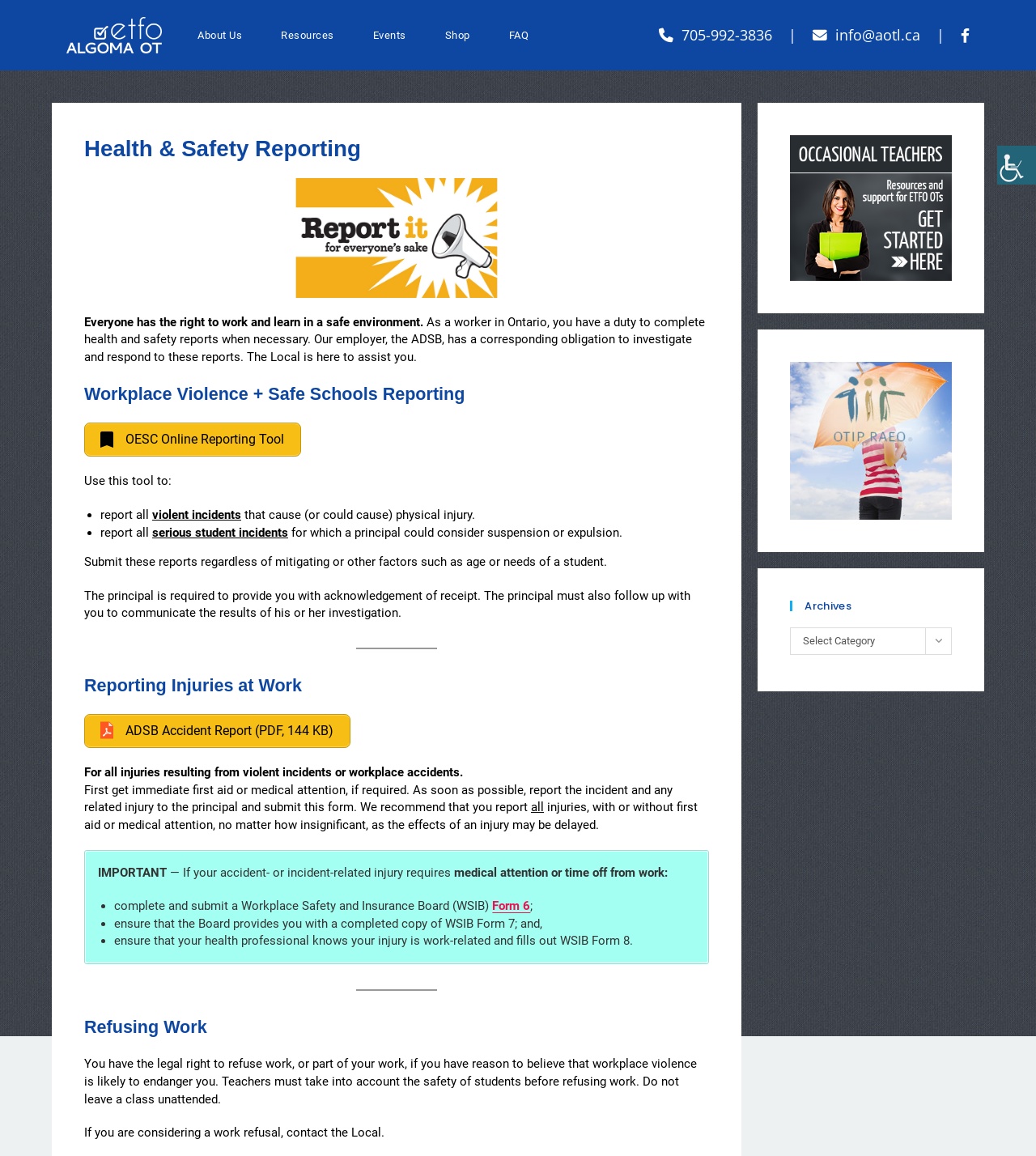Please find the bounding box for the UI component described as follows: "OESC Online Reporting Tool".

[0.081, 0.366, 0.29, 0.395]